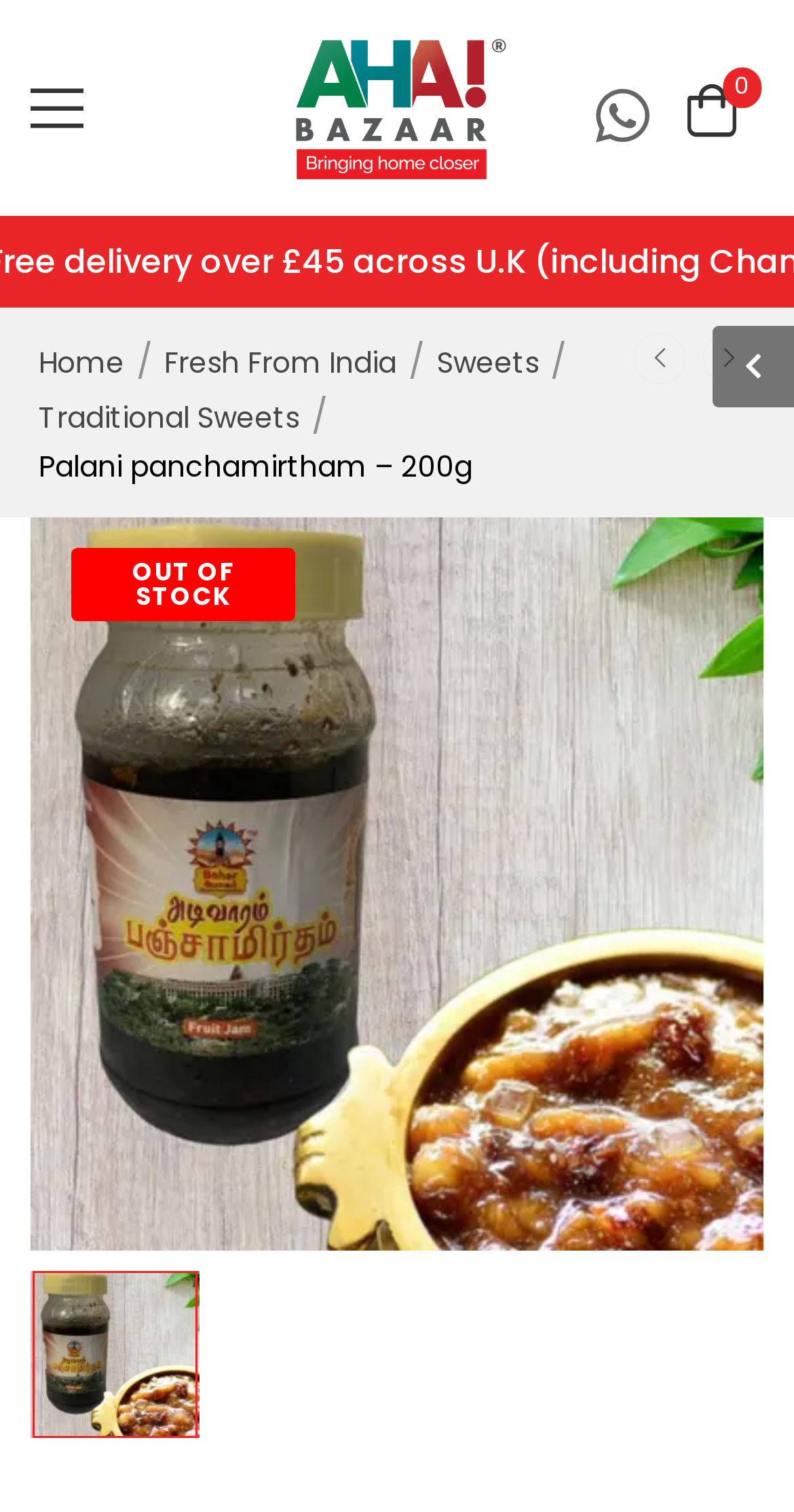Please identify the bounding box coordinates of the clickable area that will allow you to execute the instruction: "Click the Palani panchamirtham – 200g link".

[0.038, 0.342, 0.962, 0.827]